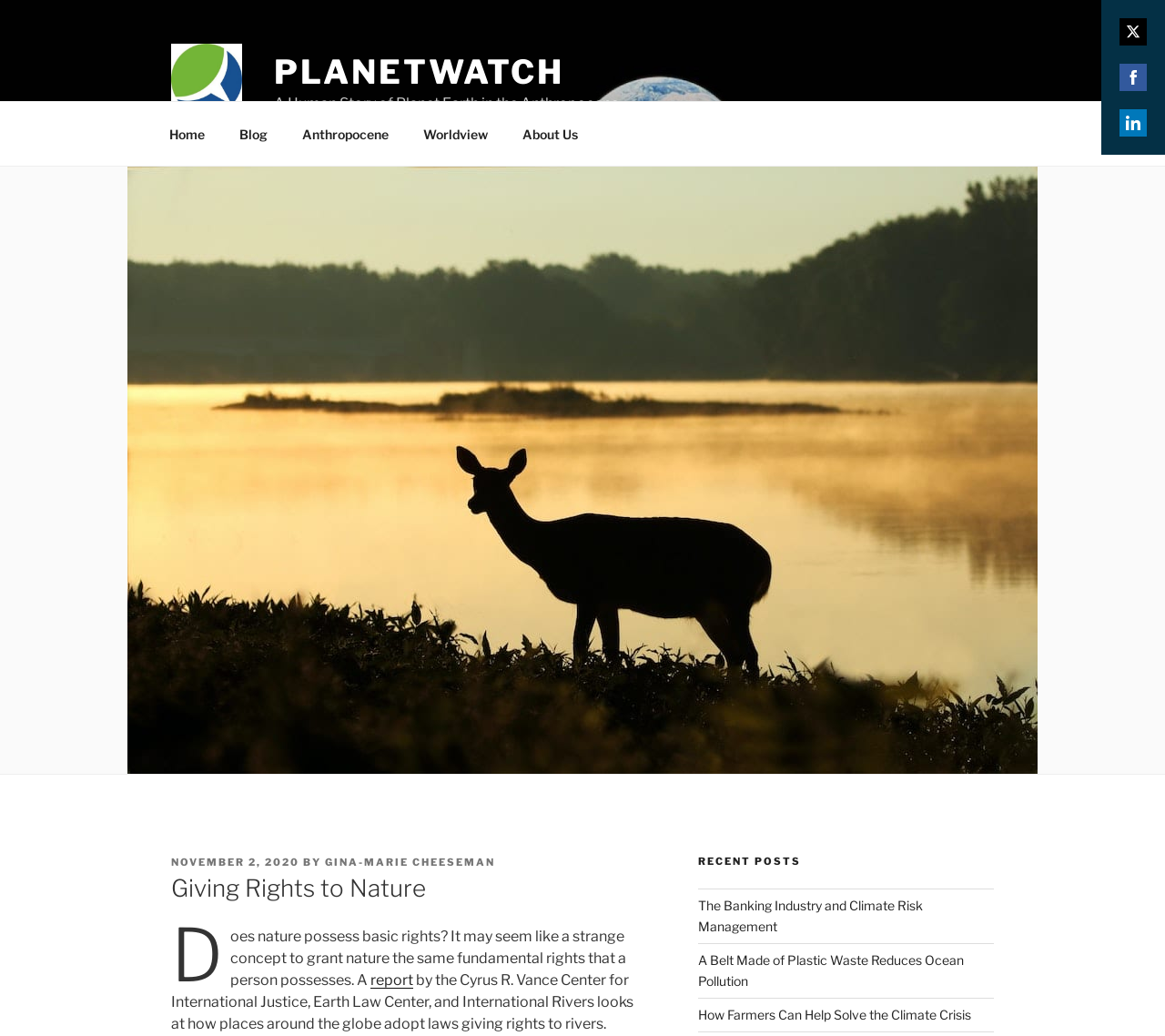Who is the author of the main article?
Look at the image and answer the question with a single word or phrase.

GINA-MARIE CHEESEMAN